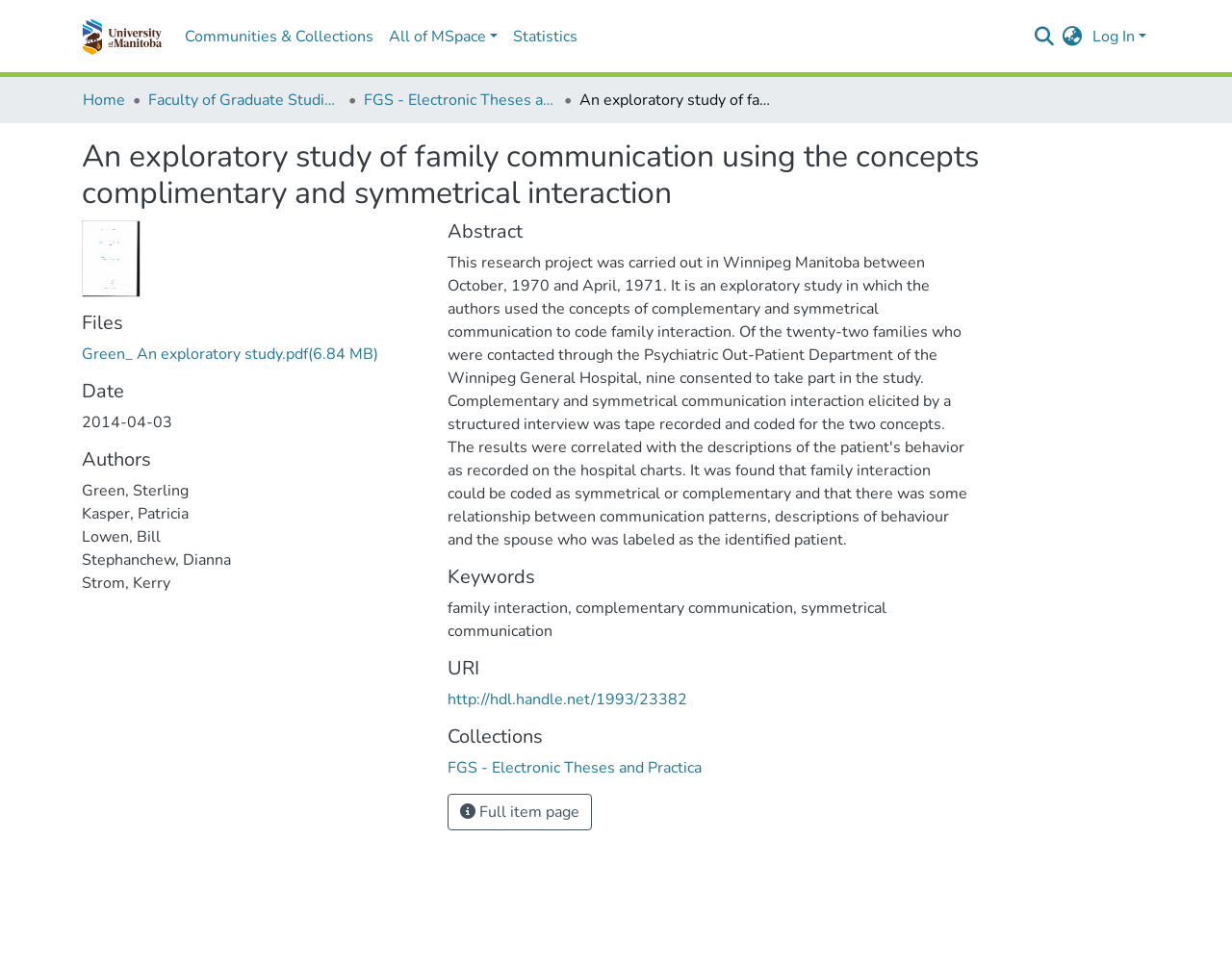Find the bounding box coordinates of the element to click in order to complete this instruction: "Switch language". The bounding box coordinates must be four float numbers between 0 and 1, denoted as [left, top, right, bottom].

[0.858, 0.026, 0.884, 0.05]